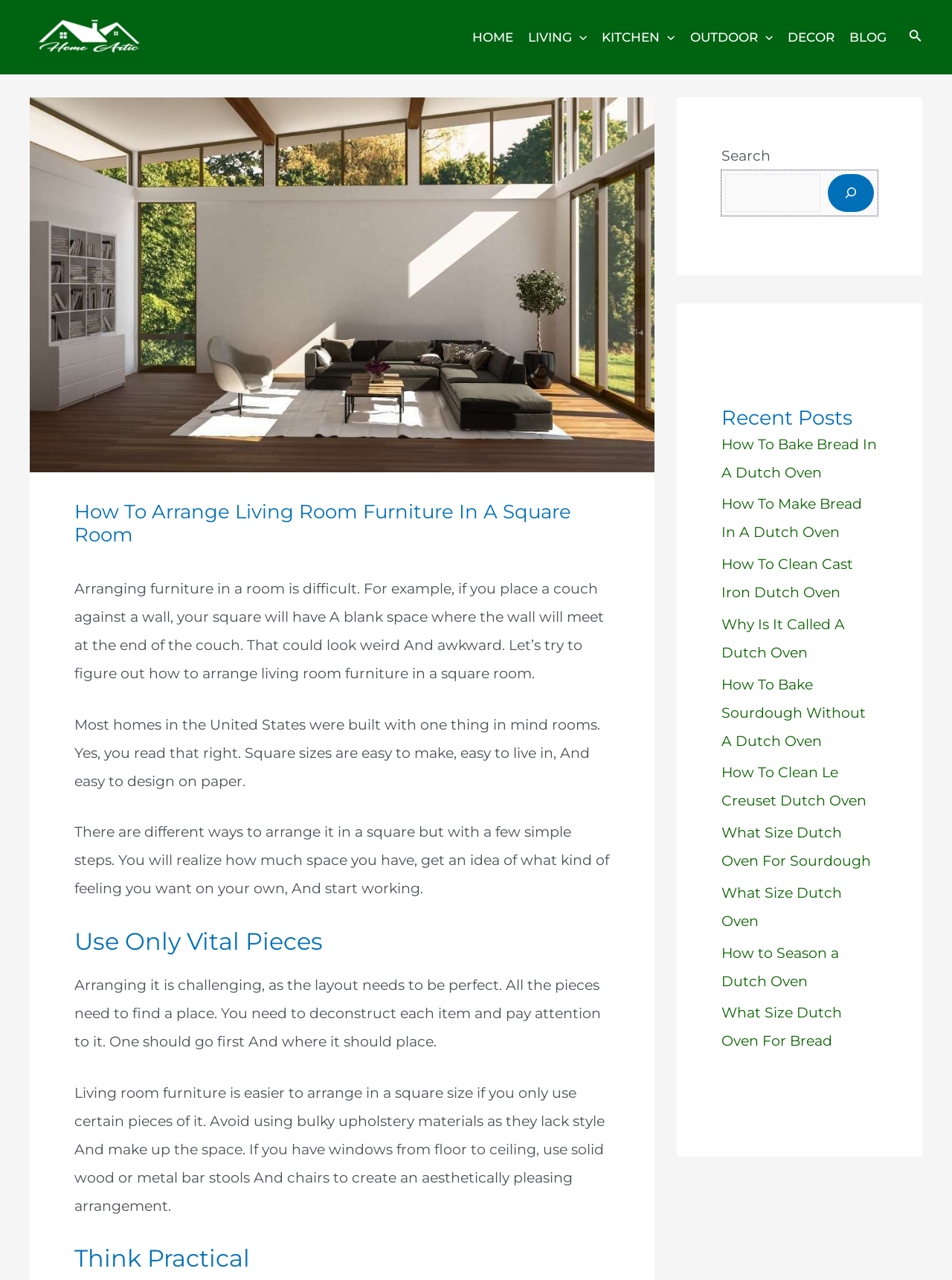Please respond in a single word or phrase: 
What is the main topic of this webpage?

Living room furniture arrangement